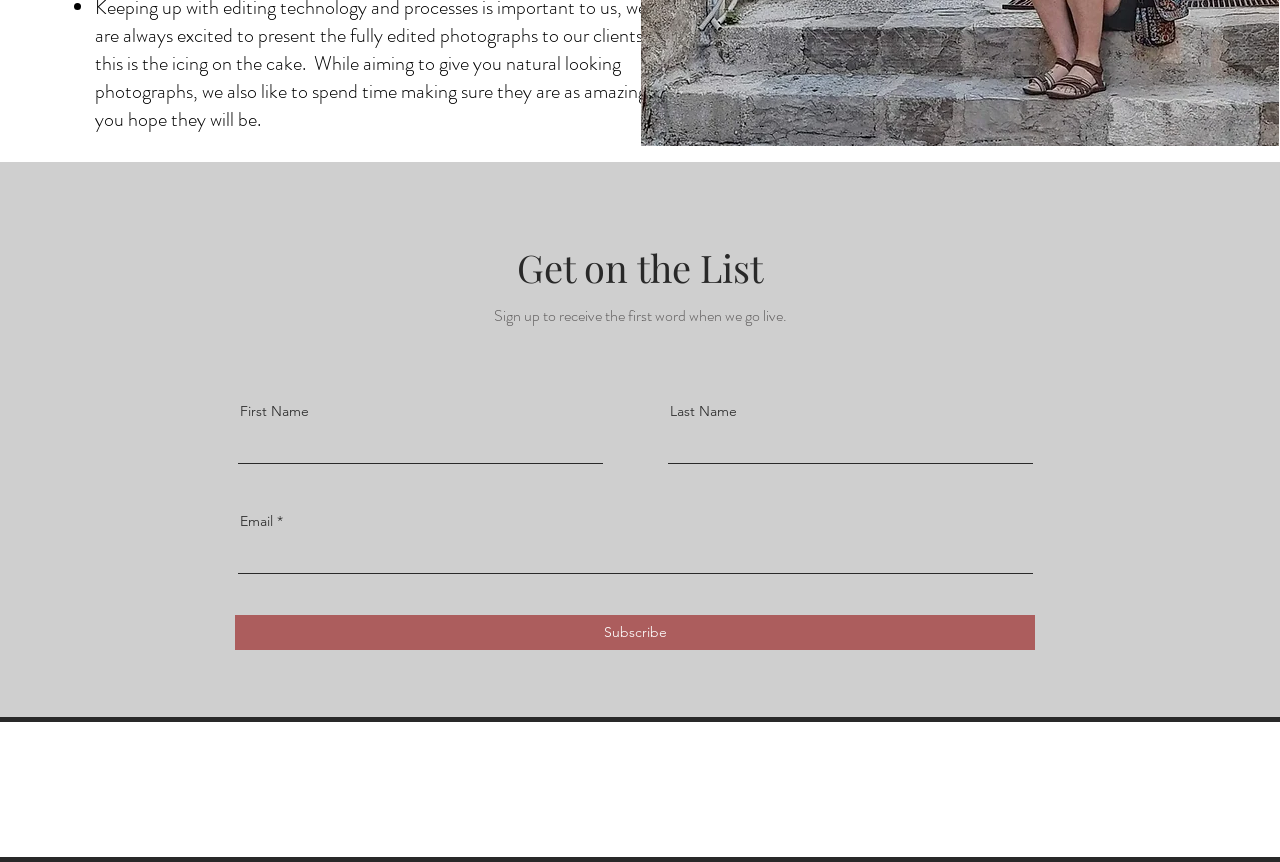For the given element description name="last-name", determine the bounding box coordinates of the UI element. The coordinates should follow the format (top-left x, top-left y, bottom-right x, bottom-right y) and be within the range of 0 to 1.

[0.522, 0.495, 0.807, 0.538]